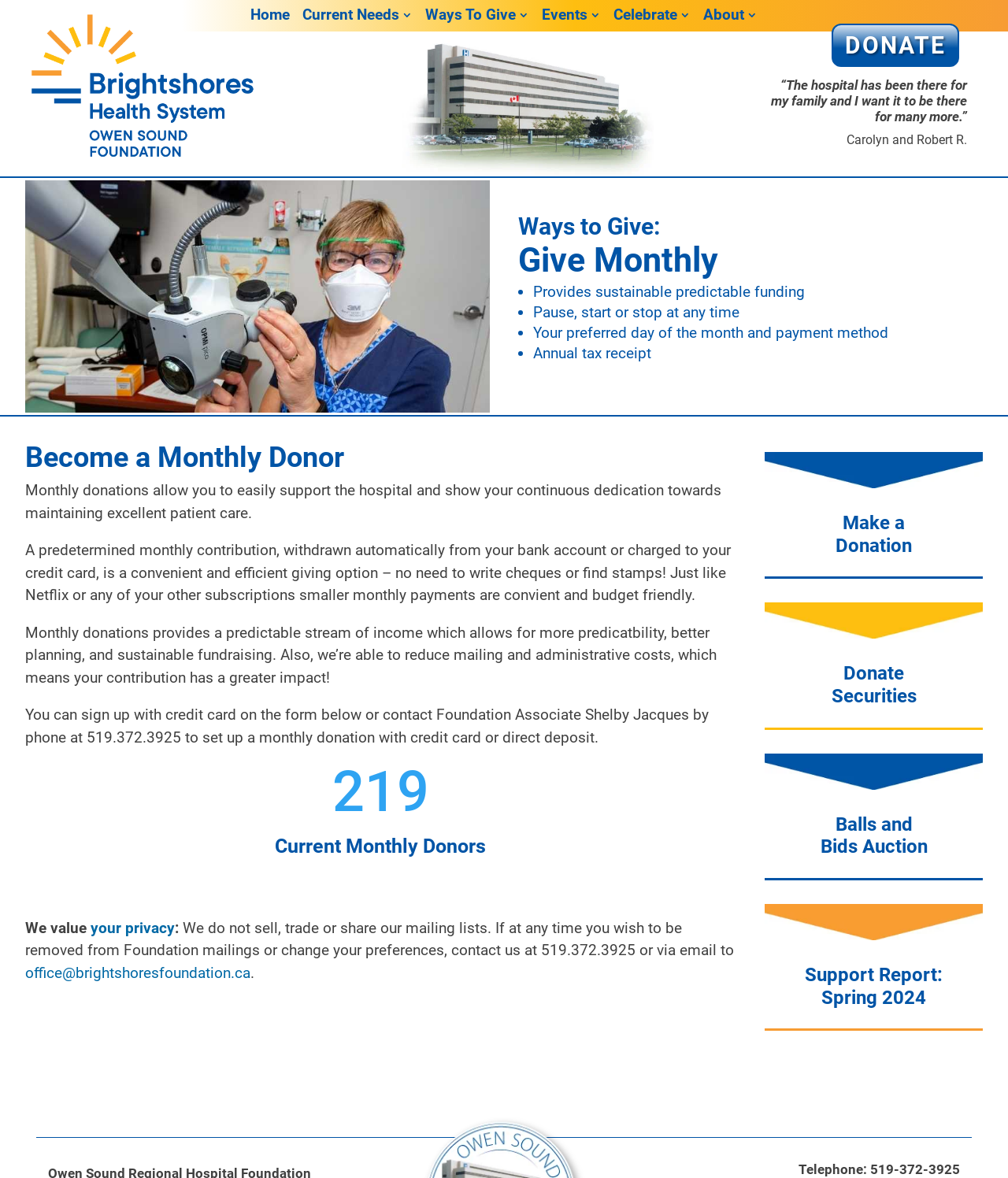Provide a one-word or brief phrase answer to the question:
What is the purpose of the 'Give Monthly' program?

Support hospital